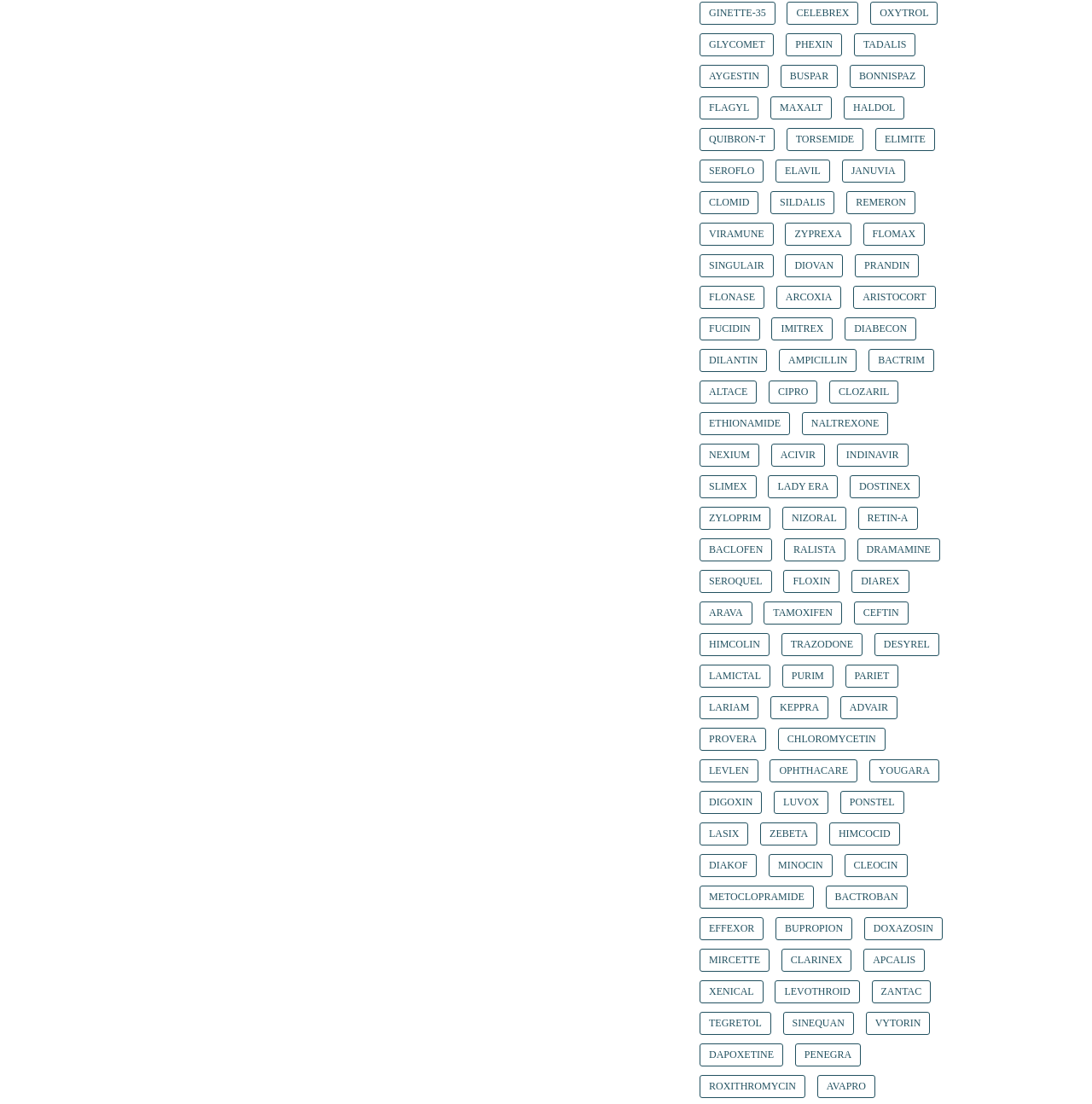Please specify the bounding box coordinates in the format (top-left x, top-left y, bottom-right x, bottom-right y), with all values as floating point numbers between 0 and 1. Identify the bounding box of the UI element described by: Baclofen

[0.641, 0.488, 0.707, 0.509]